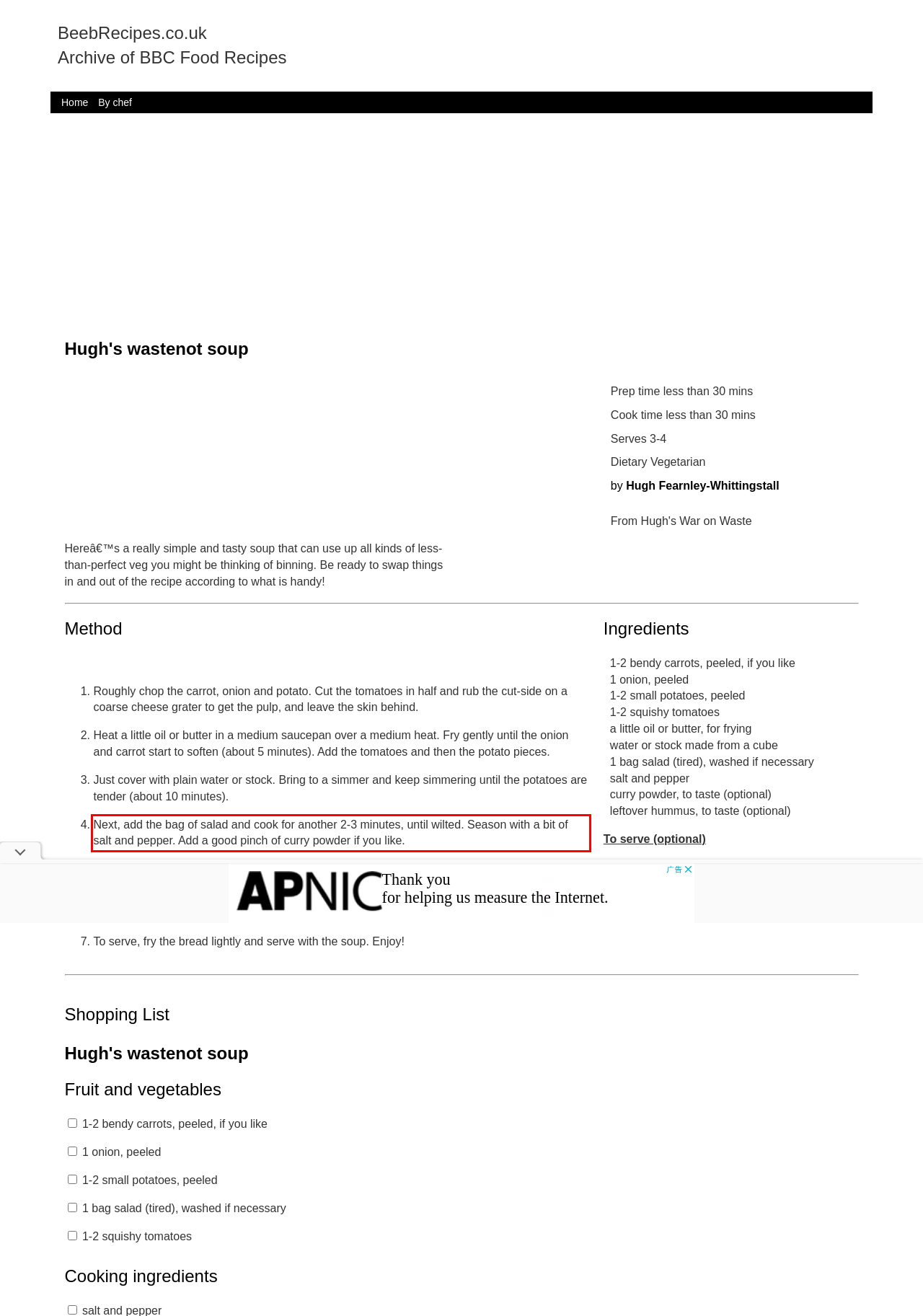Please examine the screenshot of the webpage and read the text present within the red rectangle bounding box.

Next, add the bag of salad and cook for another 2-3 minutes, until wilted. Season with a bit of salt and pepper. Add a good pinch of curry powder if you like.